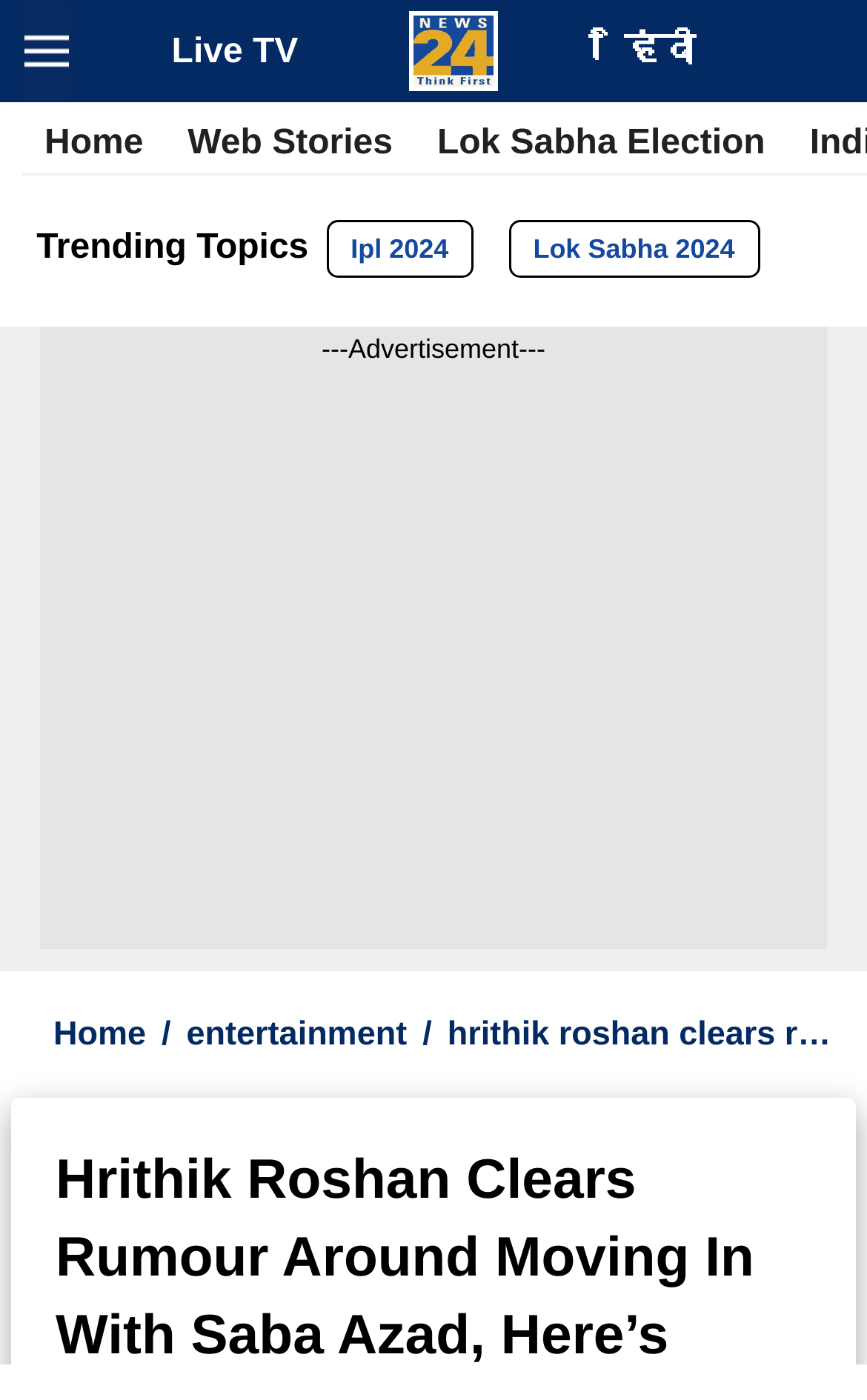Please determine the bounding box coordinates of the clickable area required to carry out the following instruction: "Visit news24 homepage". The coordinates must be four float numbers between 0 and 1, represented as [left, top, right, bottom].

[0.472, 0.0, 0.574, 0.073]